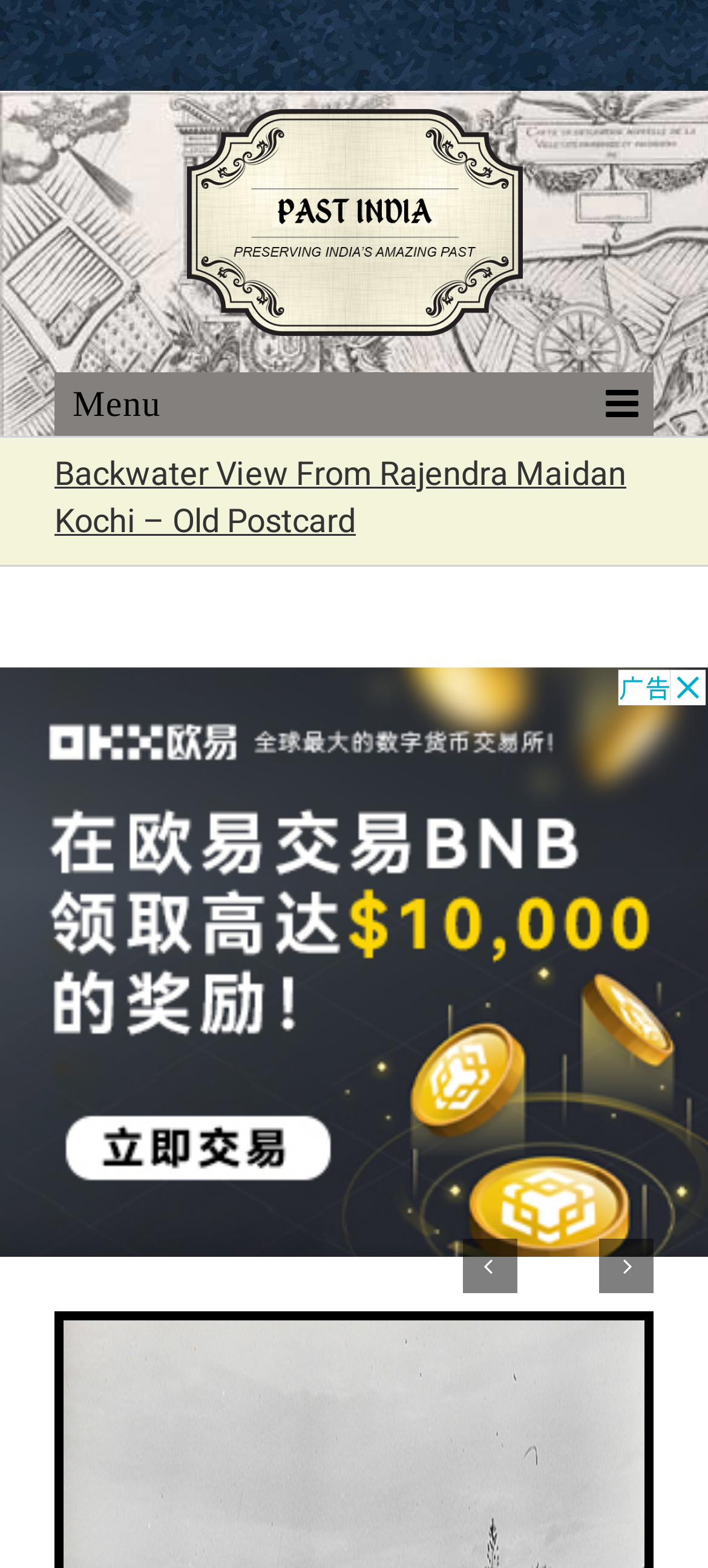Generate the text content of the main heading of the webpage.

Backwater View From Rajendra Maidan Kochi – Old Postcard